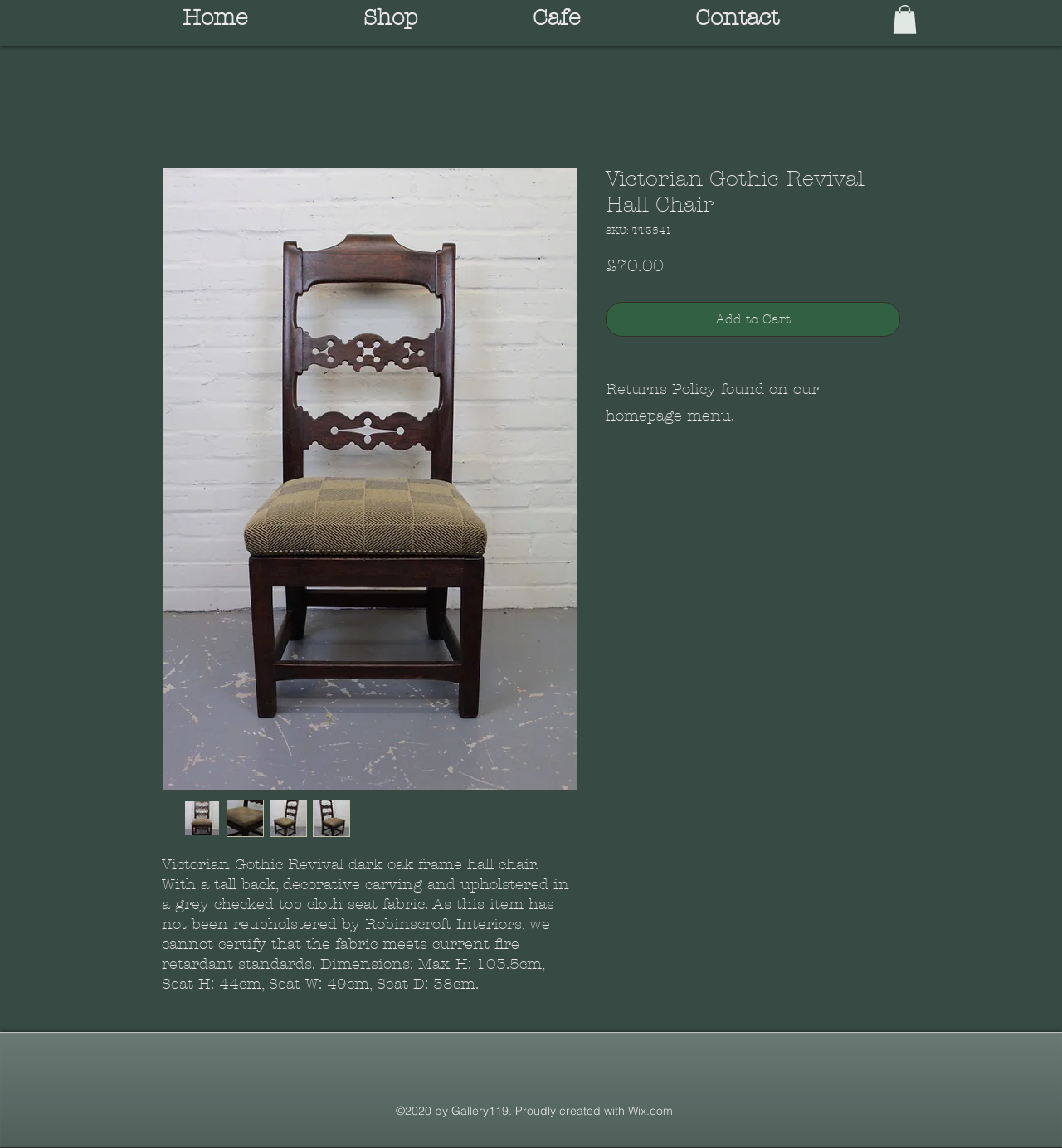What type of chair is being described?
Please use the visual content to give a single word or phrase answer.

Victorian Gothic Revival hall chair